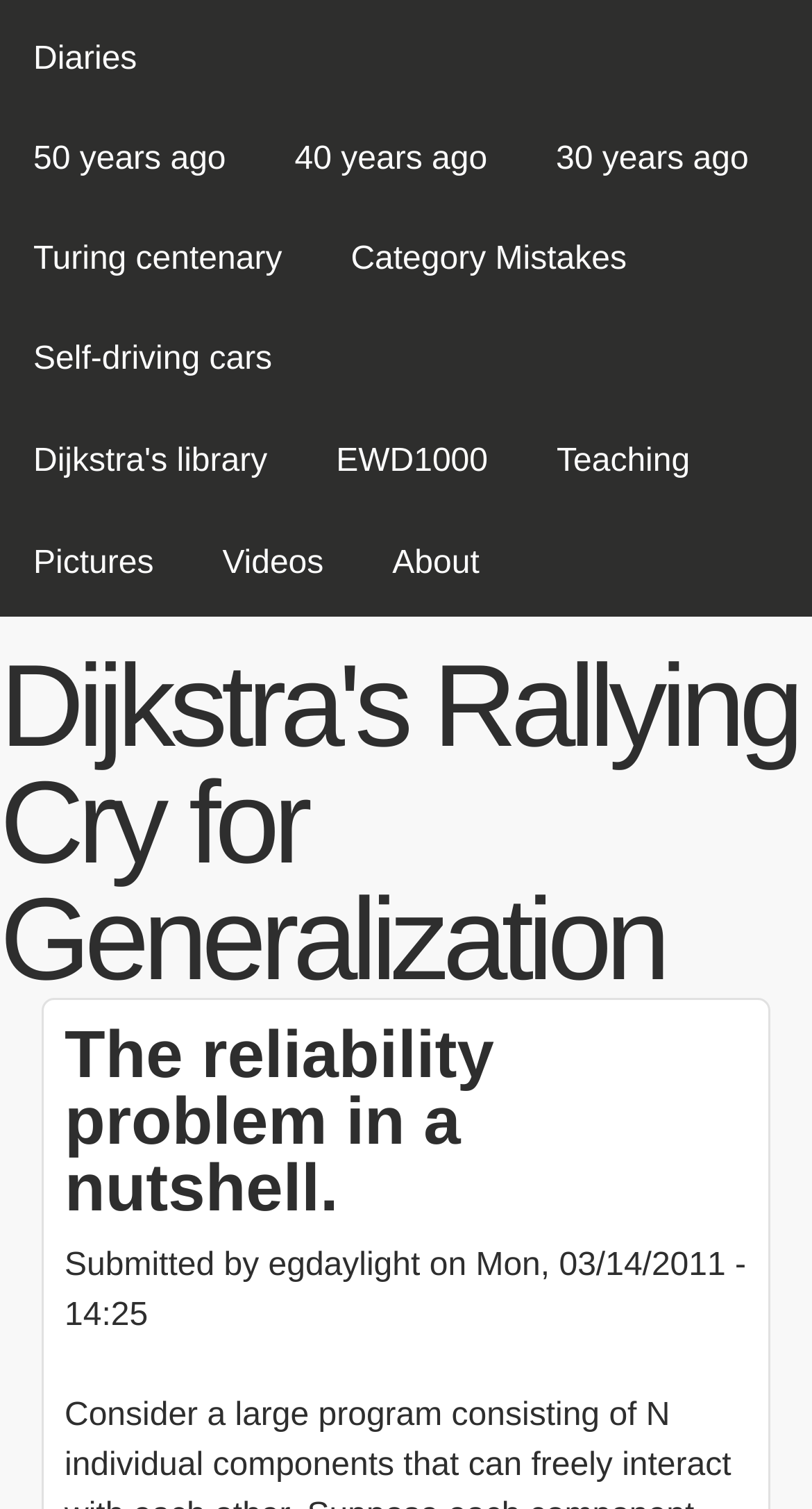Who submitted the article?
Relying on the image, give a concise answer in one word or a brief phrase.

egdaylight